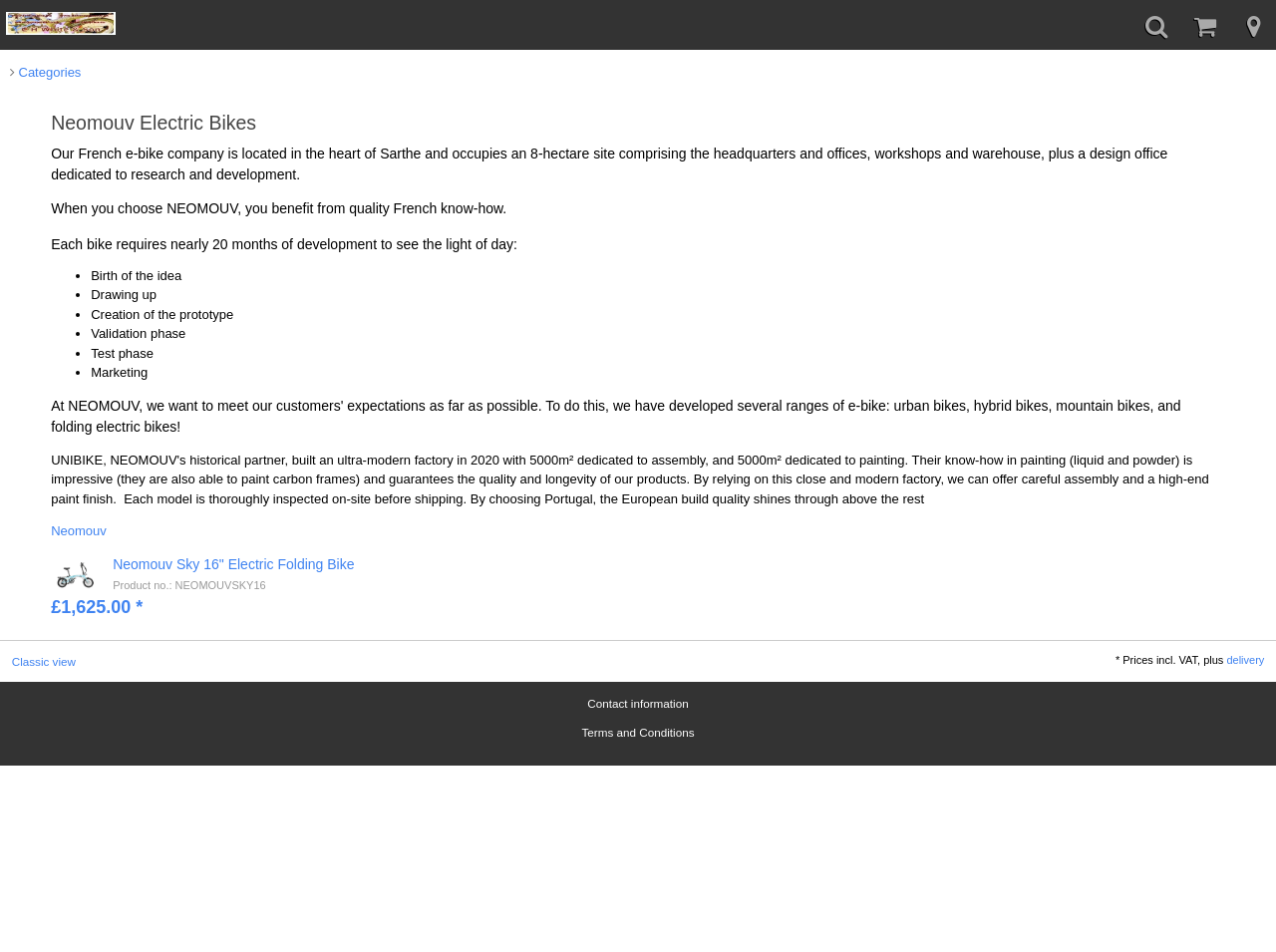Please identify the bounding box coordinates of the region to click in order to complete the given instruction: "Explore Neomouv Sky 16" Electric Folding Bike". The coordinates should be four float numbers between 0 and 1, i.e., [left, top, right, bottom].

[0.04, 0.582, 0.96, 0.604]